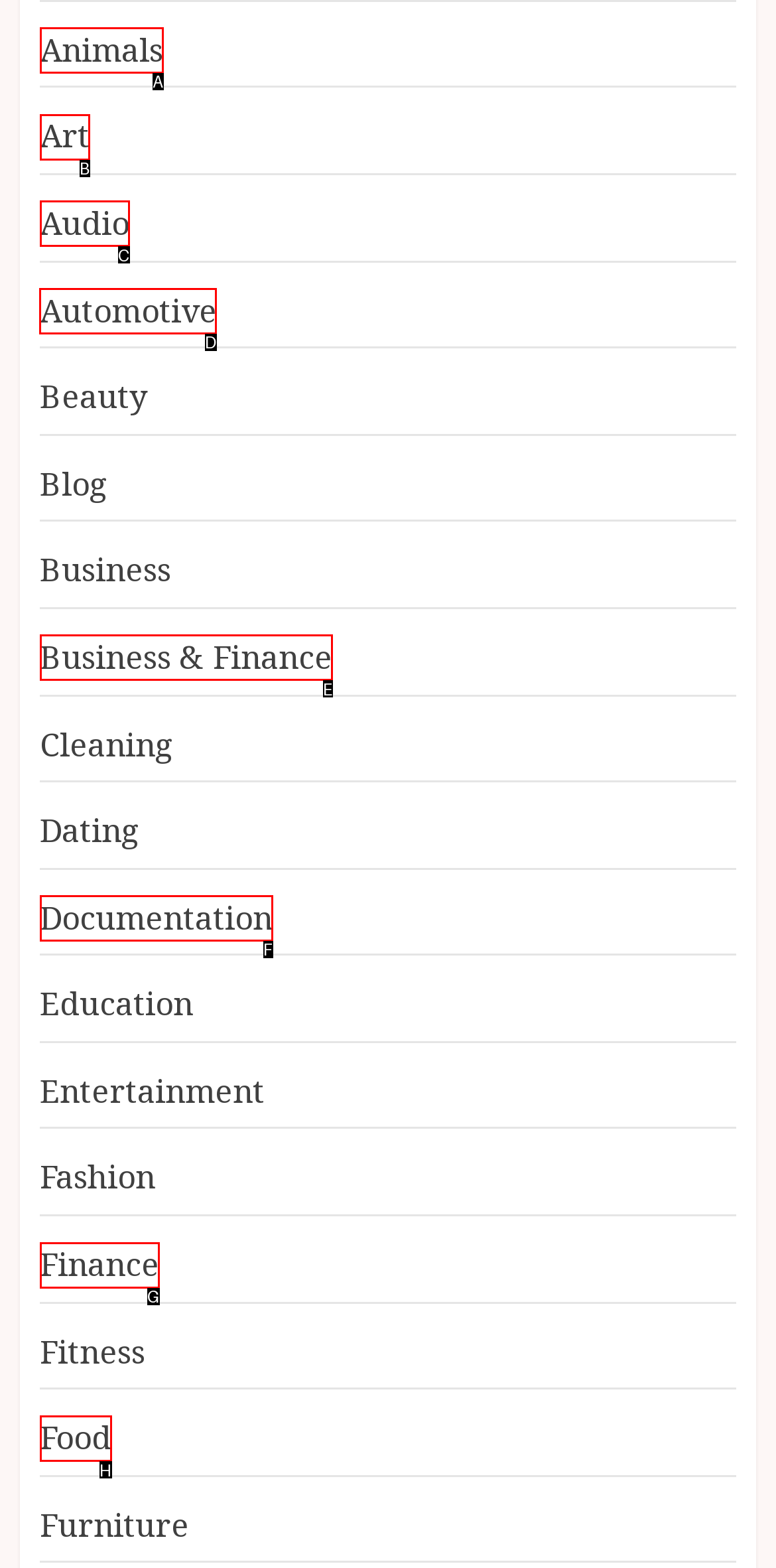Identify the HTML element to select in order to accomplish the following task: Visit SweetyBijou on Etsy
Reply with the letter of the chosen option from the given choices directly.

None